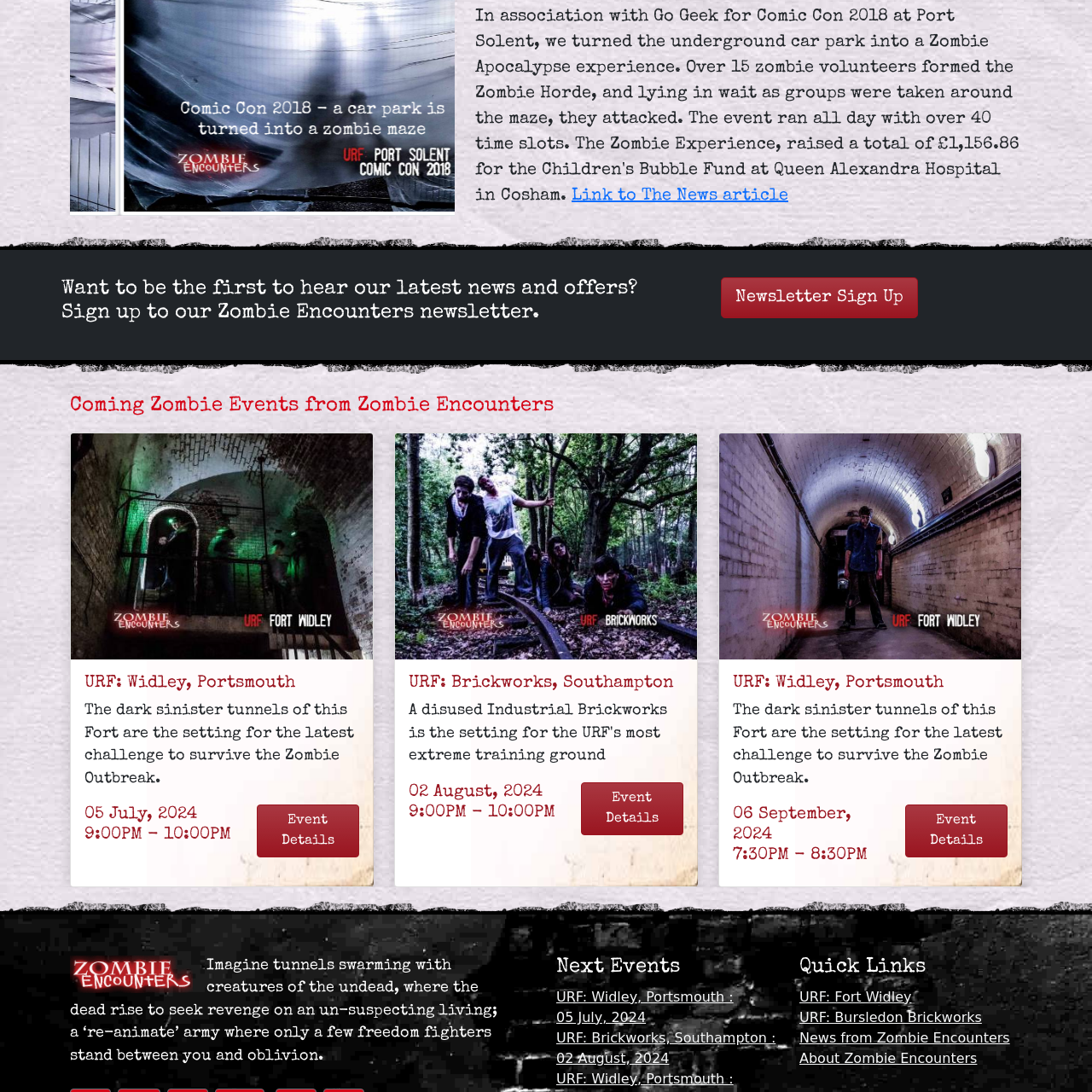Concentrate on the image bordered by the red line and give a one-word or short phrase answer to the following question:
What is the theme of the Zombie Encounters event?

Zombie survival challenges